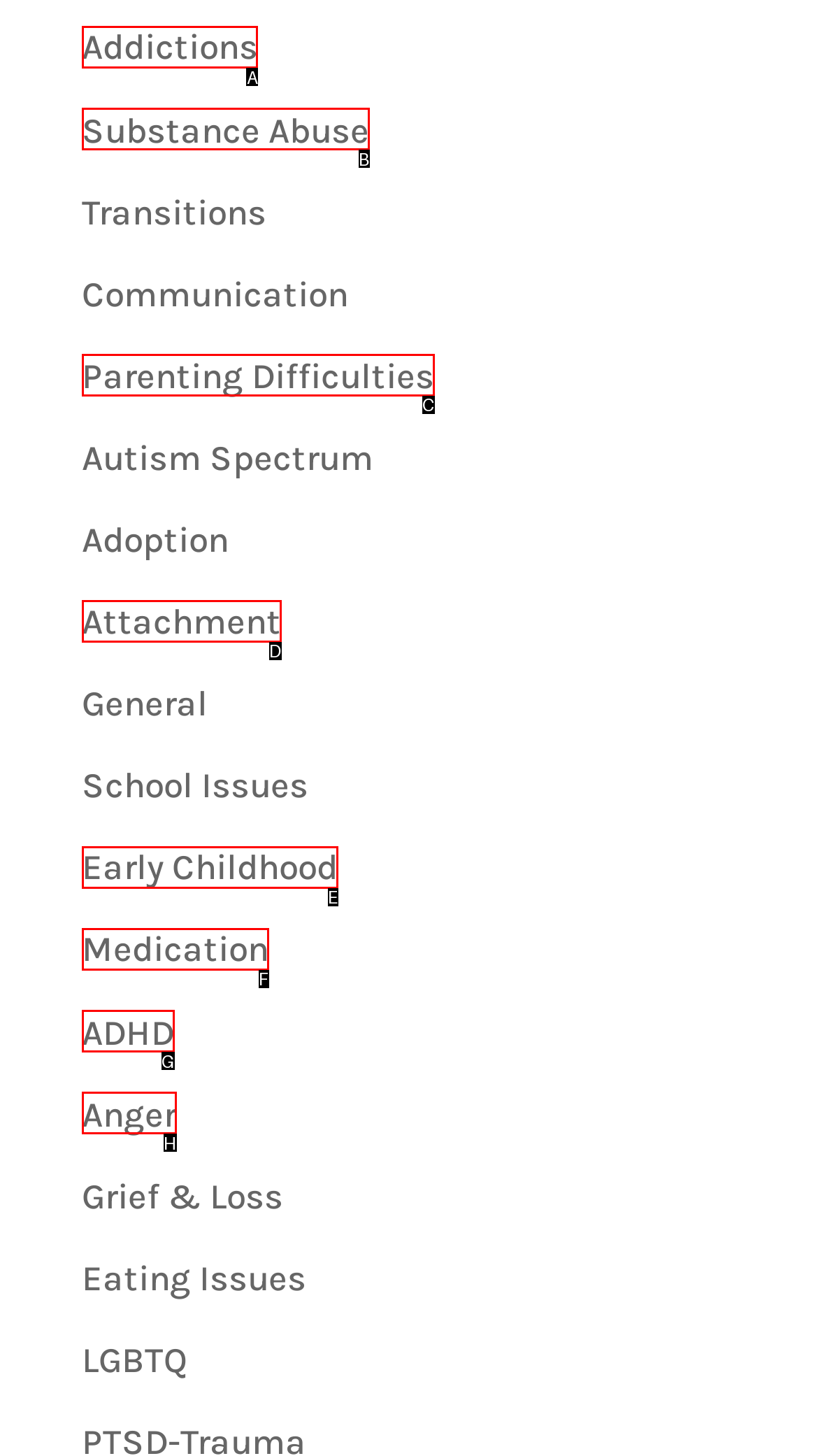Identify the letter of the correct UI element to fulfill the task: Click on Addictions from the given options in the screenshot.

A